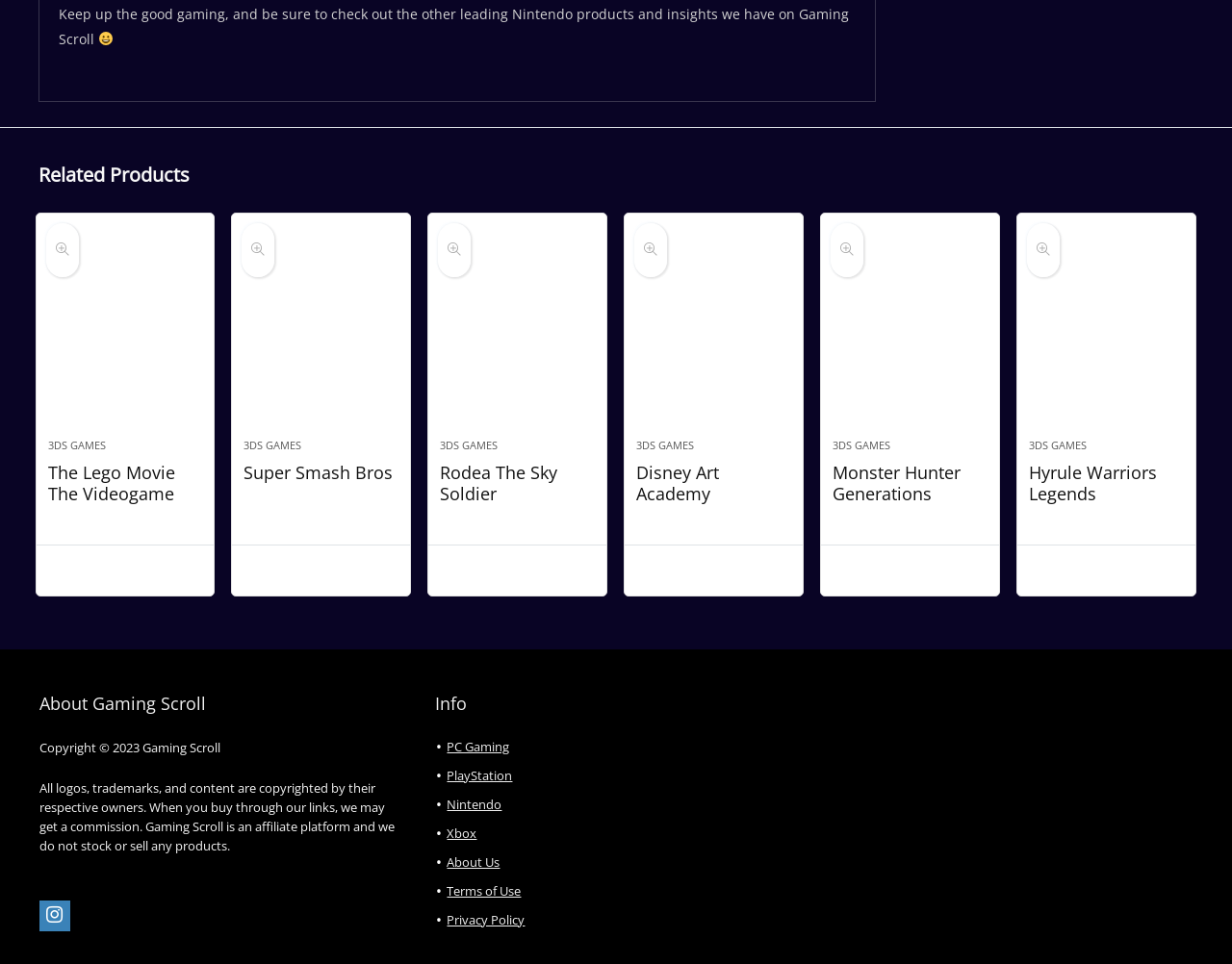How many game links are present on the page?
Use the image to give a comprehensive and detailed response to the question.

There are five figure elements on the page, each containing a link to a different game, namely 'The Lego Movie The Videogame', 'Super Smash Bros', 'Rodea The Sky Soldier', 'Disney Art Academy', and 'Monster Hunter Generations'.